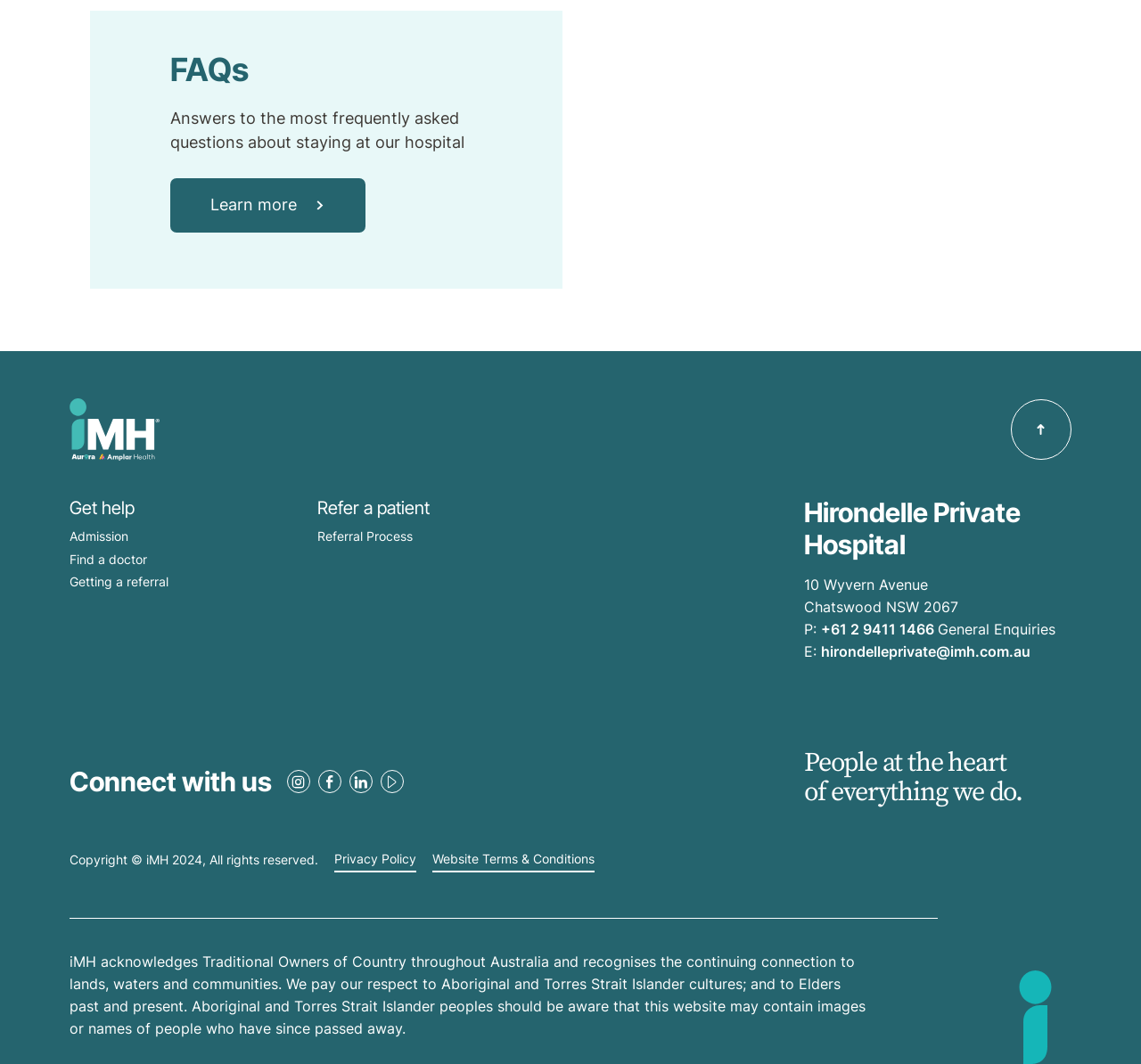Determine the bounding box coordinates of the region I should click to achieve the following instruction: "Find a doctor". Ensure the bounding box coordinates are four float numbers between 0 and 1, i.e., [left, top, right, bottom].

[0.061, 0.518, 0.129, 0.532]